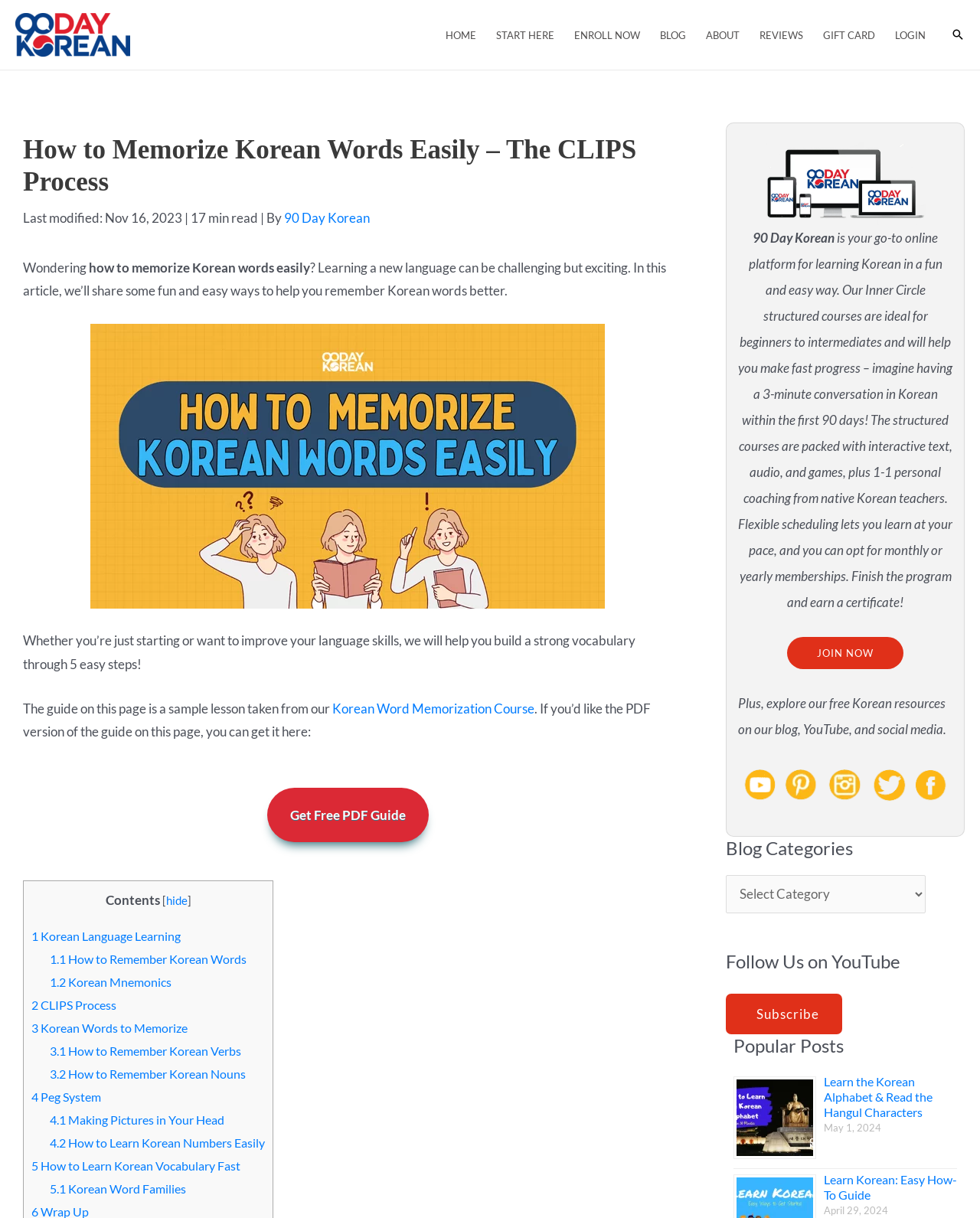What is the format of the structured courses offered by 90 Day Korean?
Could you answer the question in a detailed manner, providing as much information as possible?

The webpage explains that the structured courses offered by 90 Day Korean are packed with interactive text, audio, and games, which suggests that the courses are designed to be engaging and interactive.